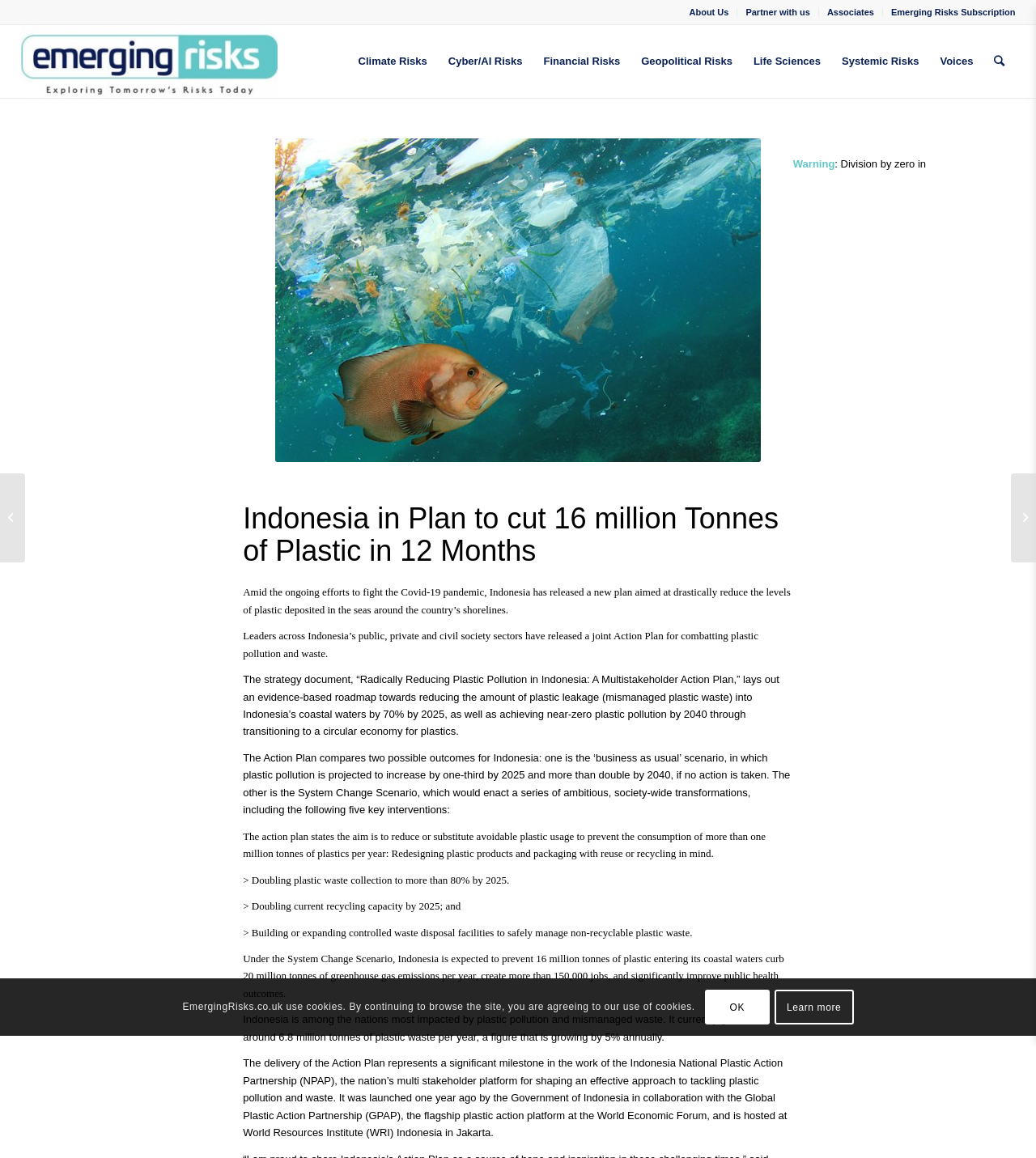Highlight the bounding box coordinates of the element you need to click to perform the following instruction: "Click on About Us."

[0.665, 0.001, 0.703, 0.02]